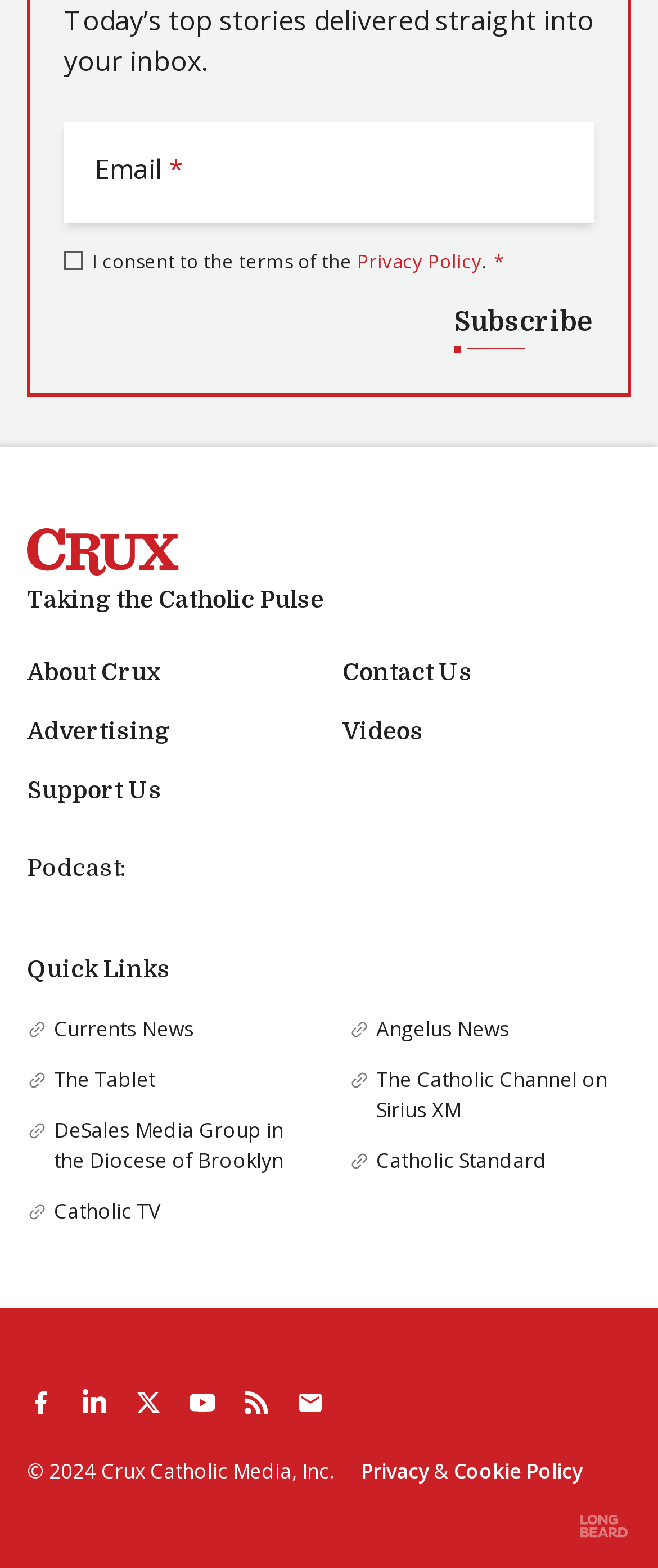Determine the bounding box coordinates of the section to be clicked to follow the instruction: "Read the Privacy Policy". The coordinates should be given as four float numbers between 0 and 1, formatted as [left, top, right, bottom].

[0.542, 0.158, 0.732, 0.174]